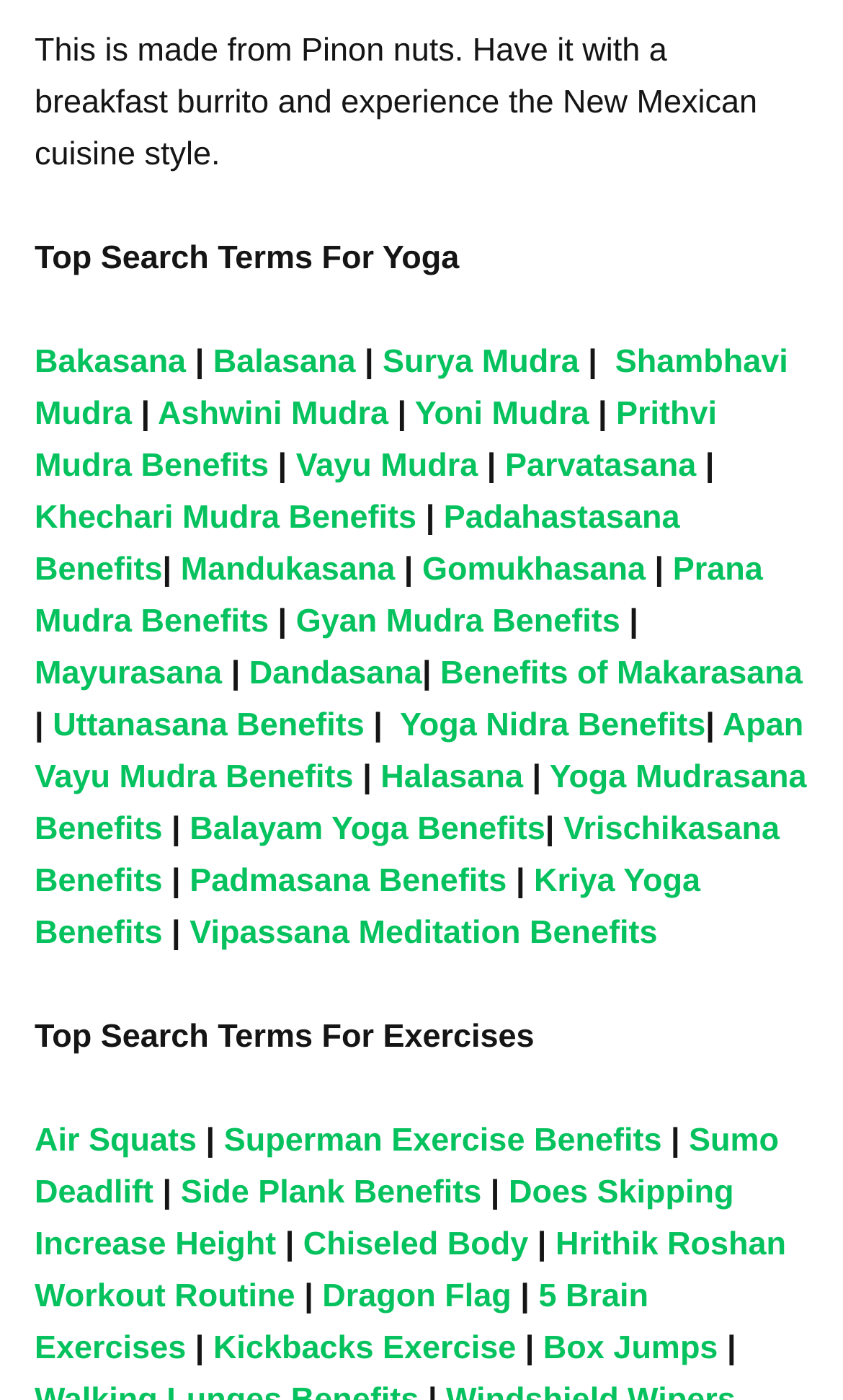Pinpoint the bounding box coordinates of the element to be clicked to execute the instruction: "View Prithvi Mudra Benefits".

[0.041, 0.283, 0.851, 0.346]